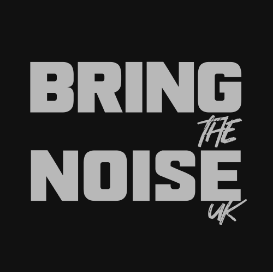Is the text 'THE' in large, bold letters?
Refer to the image and give a detailed answer to the question.

According to the caption, 'THE' is 'more delicately rendered', which suggests that it is not in large, bold letters like 'BRING' and 'NOISE'.